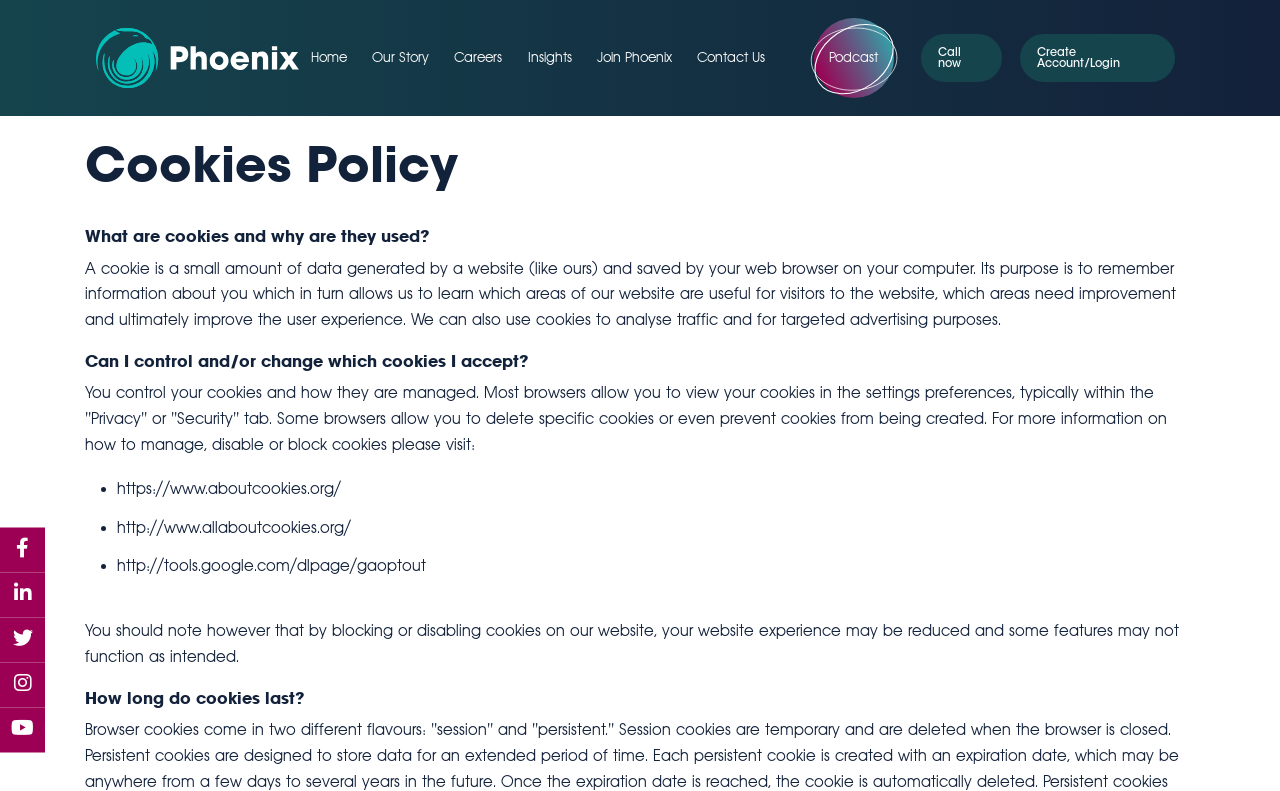Based on the element description, predict the bounding box coordinates (top-left x, top-left y, bottom-right x, bottom-right y) for the UI element in the screenshot: title="linkedIn"

[0.0, 0.724, 0.035, 0.781]